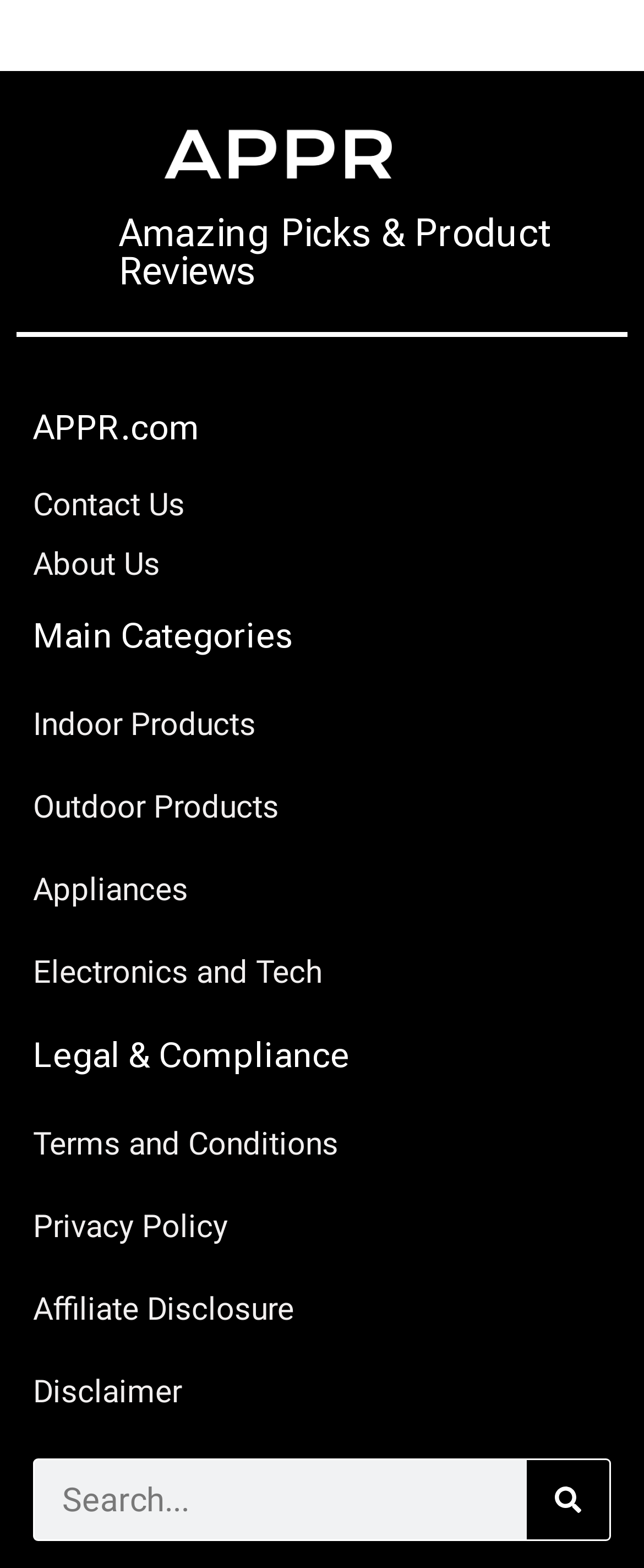What is the main purpose of this website?
Your answer should be a single word or phrase derived from the screenshot.

Product reviews